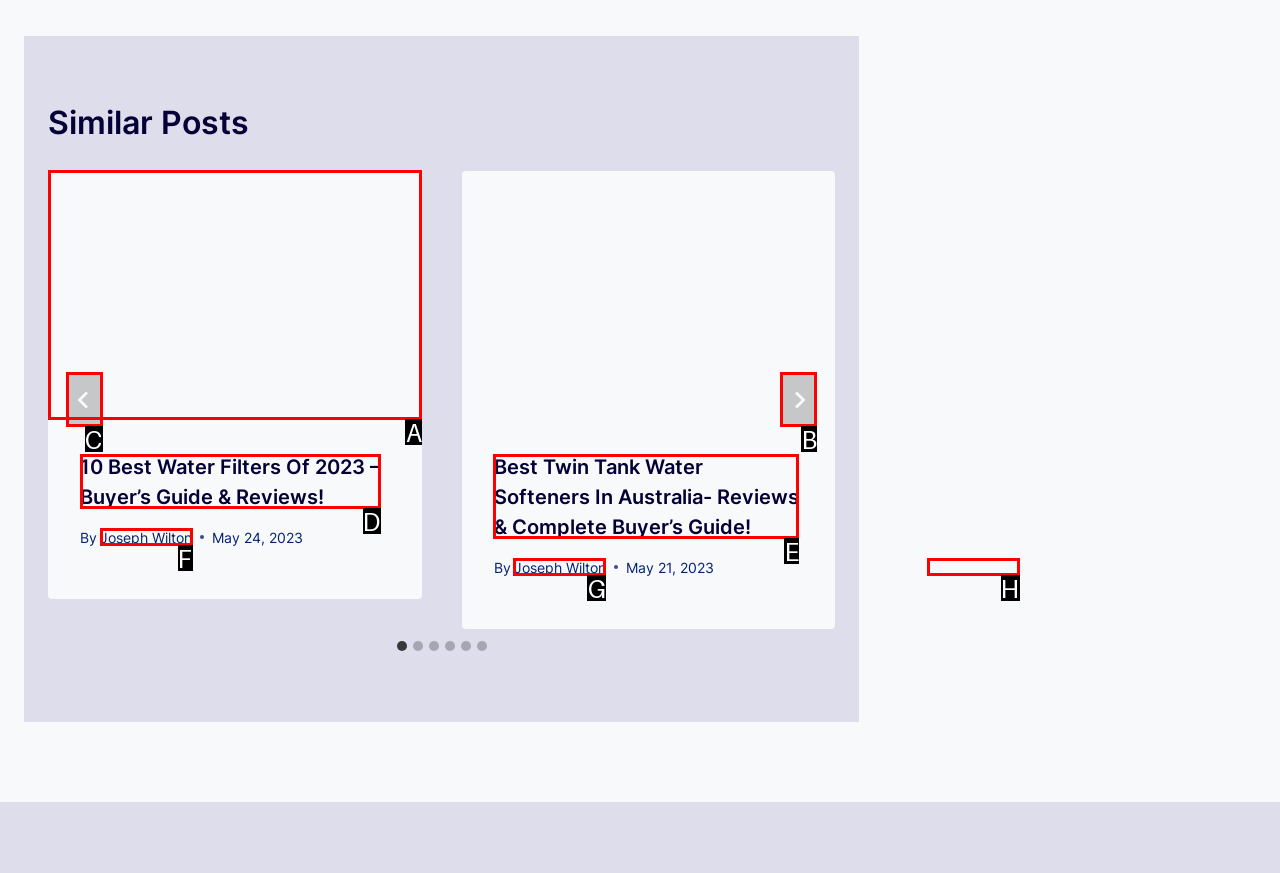Identify the correct option to click in order to complete this task: Go to next slide
Answer with the letter of the chosen option directly.

B